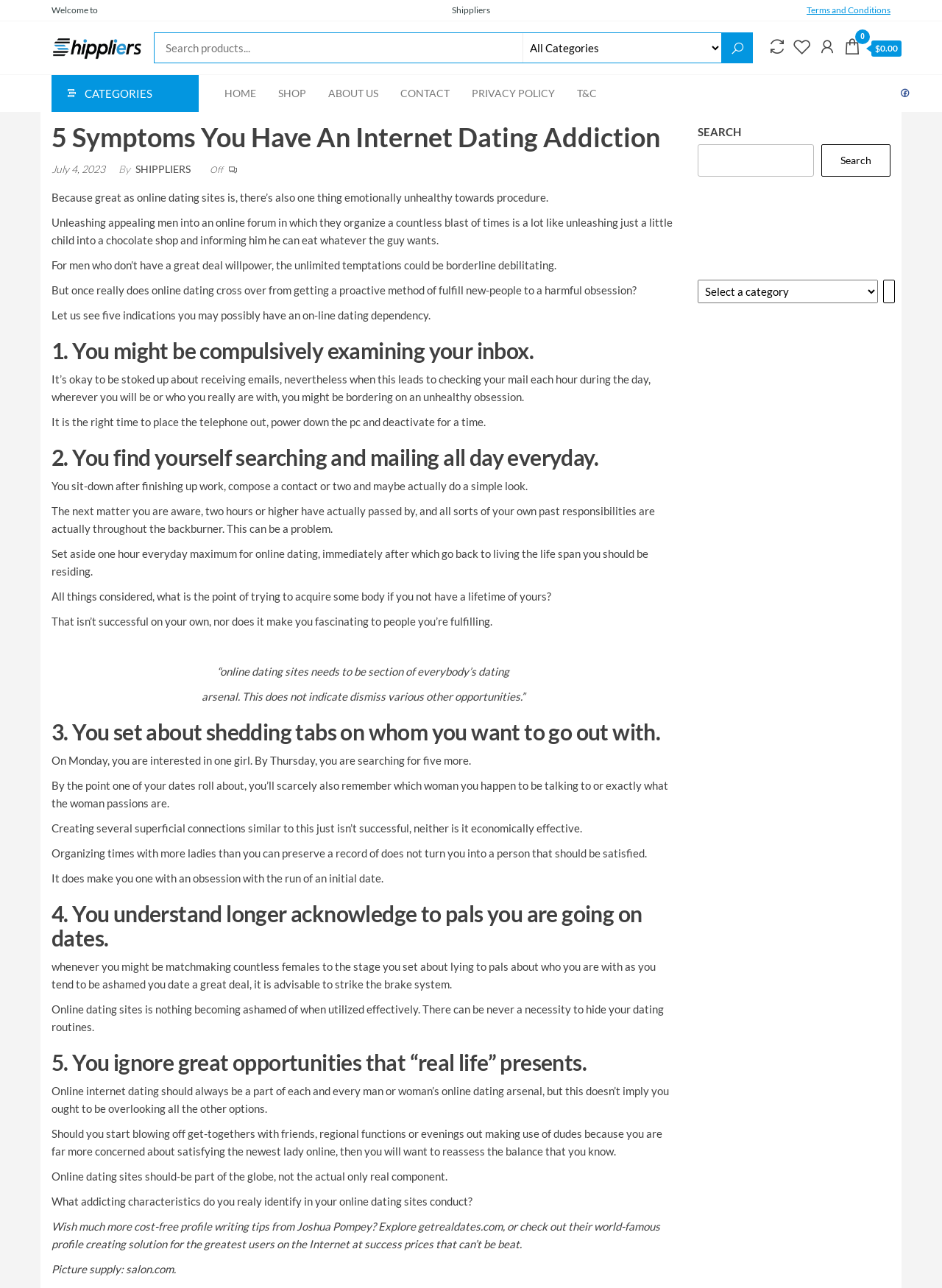Determine the bounding box coordinates of the clickable region to execute the instruction: "Go to Shippliers homepage". The coordinates should be four float numbers between 0 and 1, denoted as [left, top, right, bottom].

[0.055, 0.031, 0.151, 0.041]